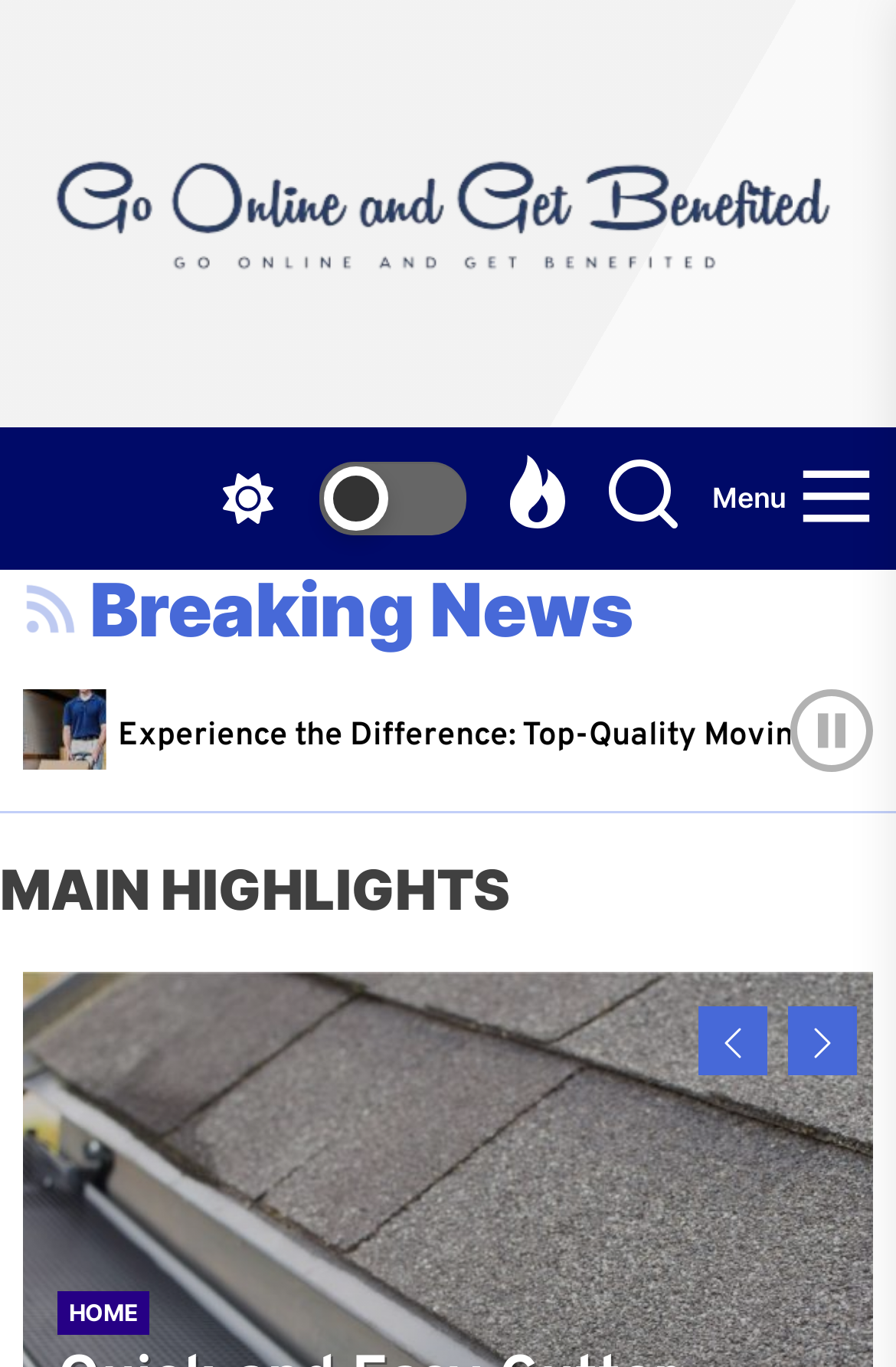Generate a thorough description of the webpage.

The webpage has a prominent heading at the top, "Go Online and Get Benefited", which is also a link and accompanied by an image. Below this heading, there are four buttons aligned horizontally, with the first three being blank and the fourth labeled as "Menu". 

To the right of these buttons, there is a section labeled "Breaking News". Further down the page, there is a heading "MAIN HIGHLIGHTS" that spans the entire width of the page. Below this heading, there are two more buttons aligned horizontally. 

At the very bottom of the page, there is a link labeled "HOME" positioned near the left edge of the page.